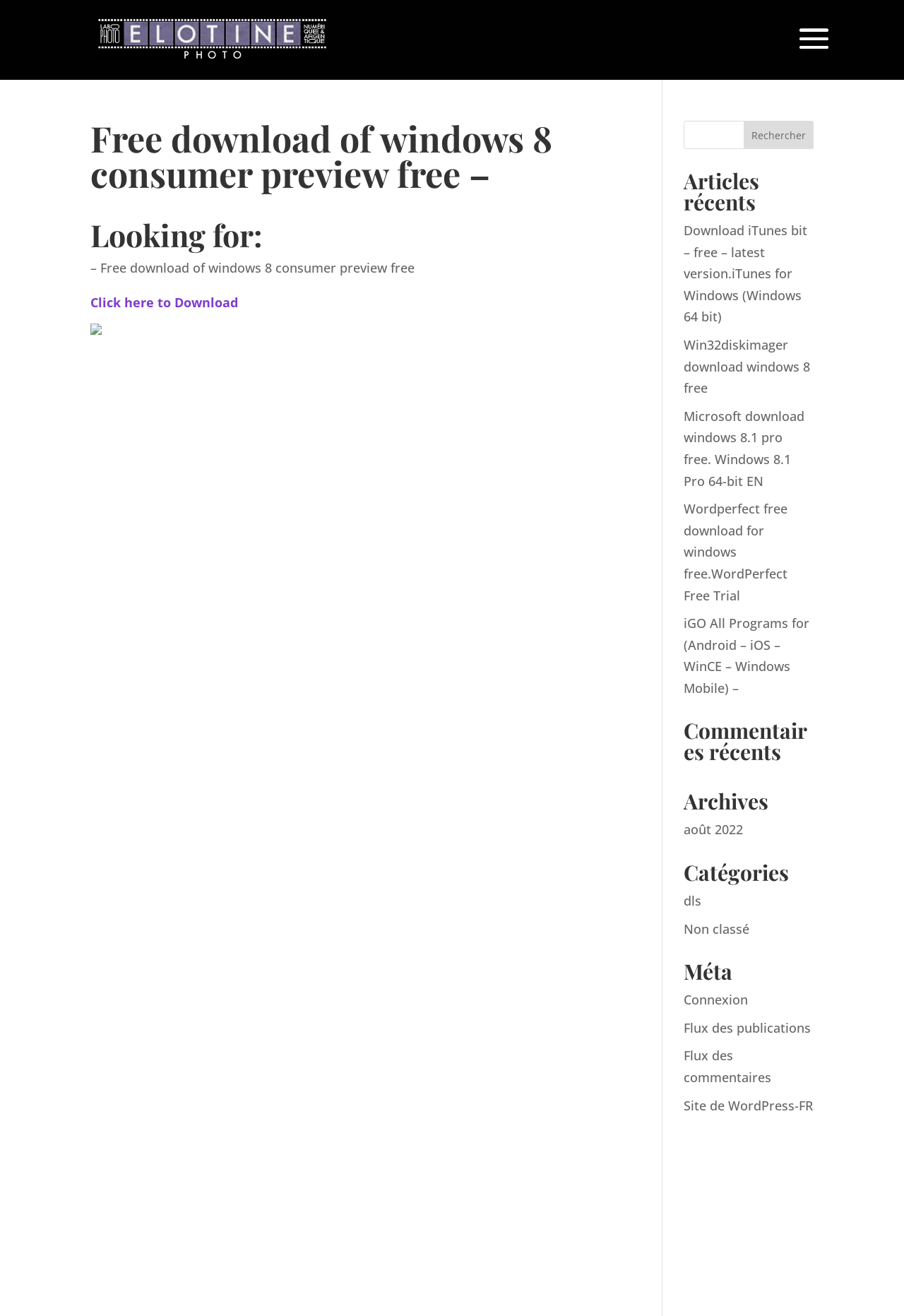What is the search function for?
Look at the screenshot and respond with a single word or phrase.

Searching the website